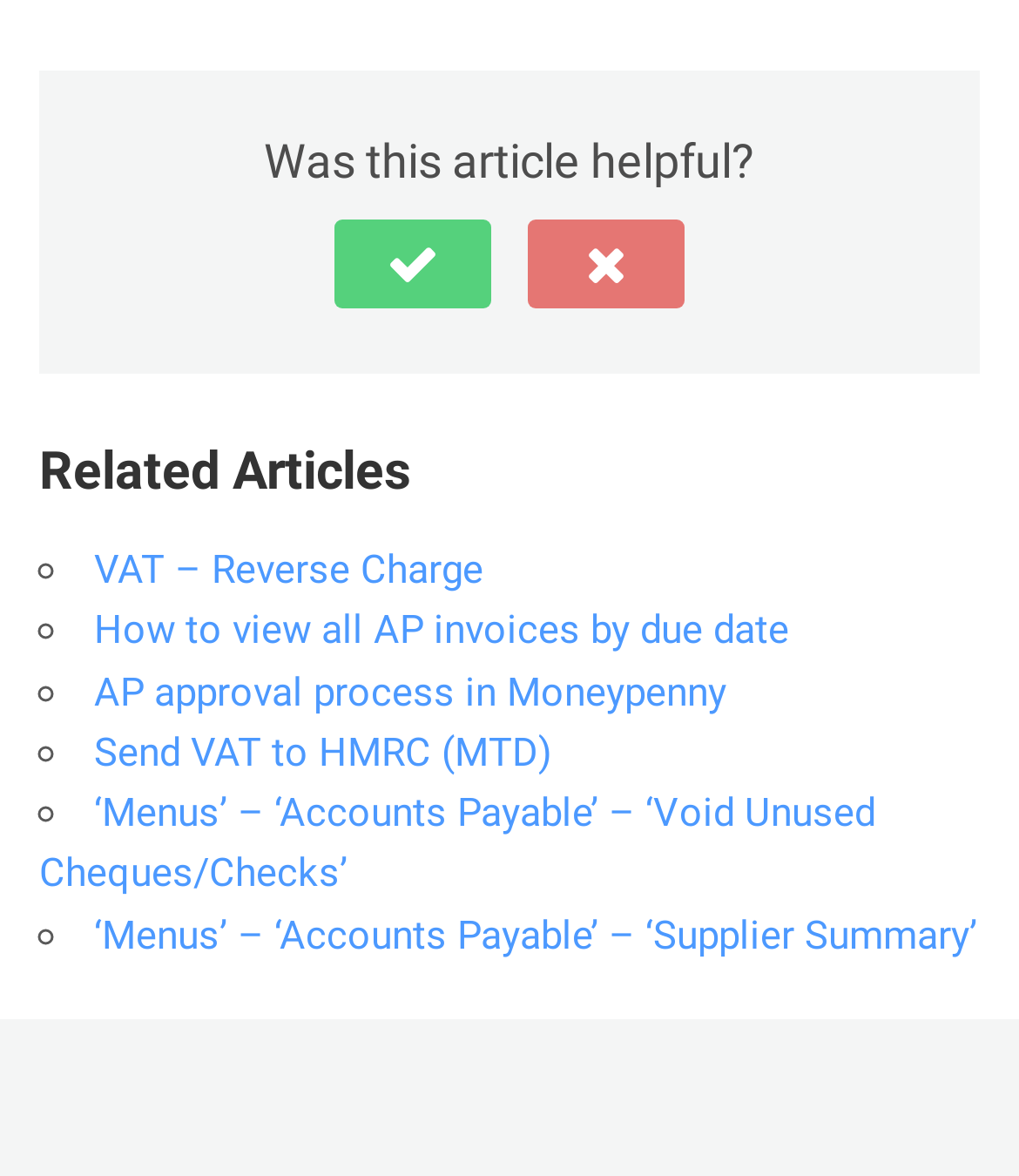What is the first related article?
Please respond to the question with a detailed and well-explained answer.

I looked at the list of related articles and found that the first link is 'VAT – Reverse Charge'.